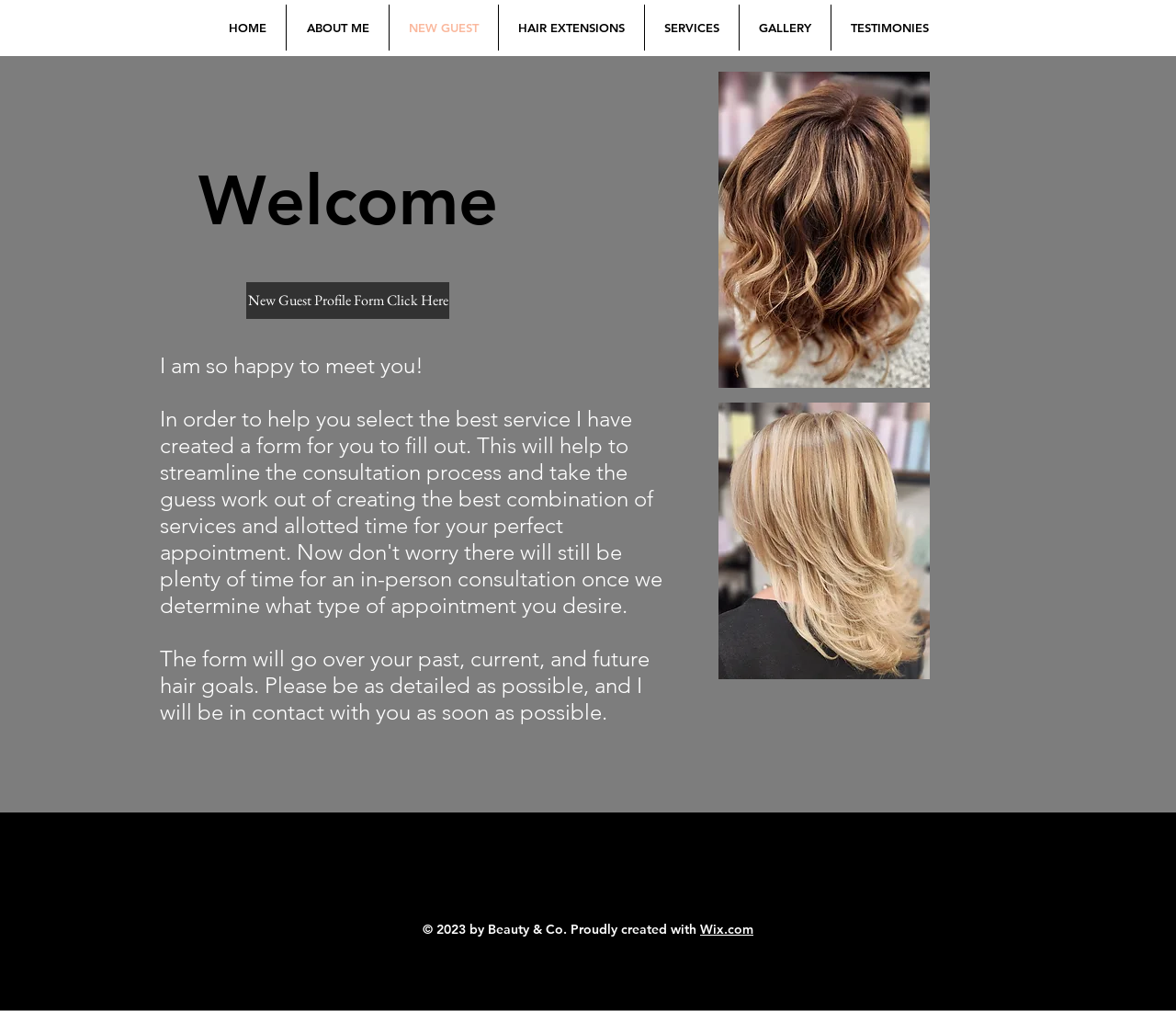Locate the bounding box coordinates of the element that should be clicked to execute the following instruction: "Click on the 'Booking a Tour' link".

None